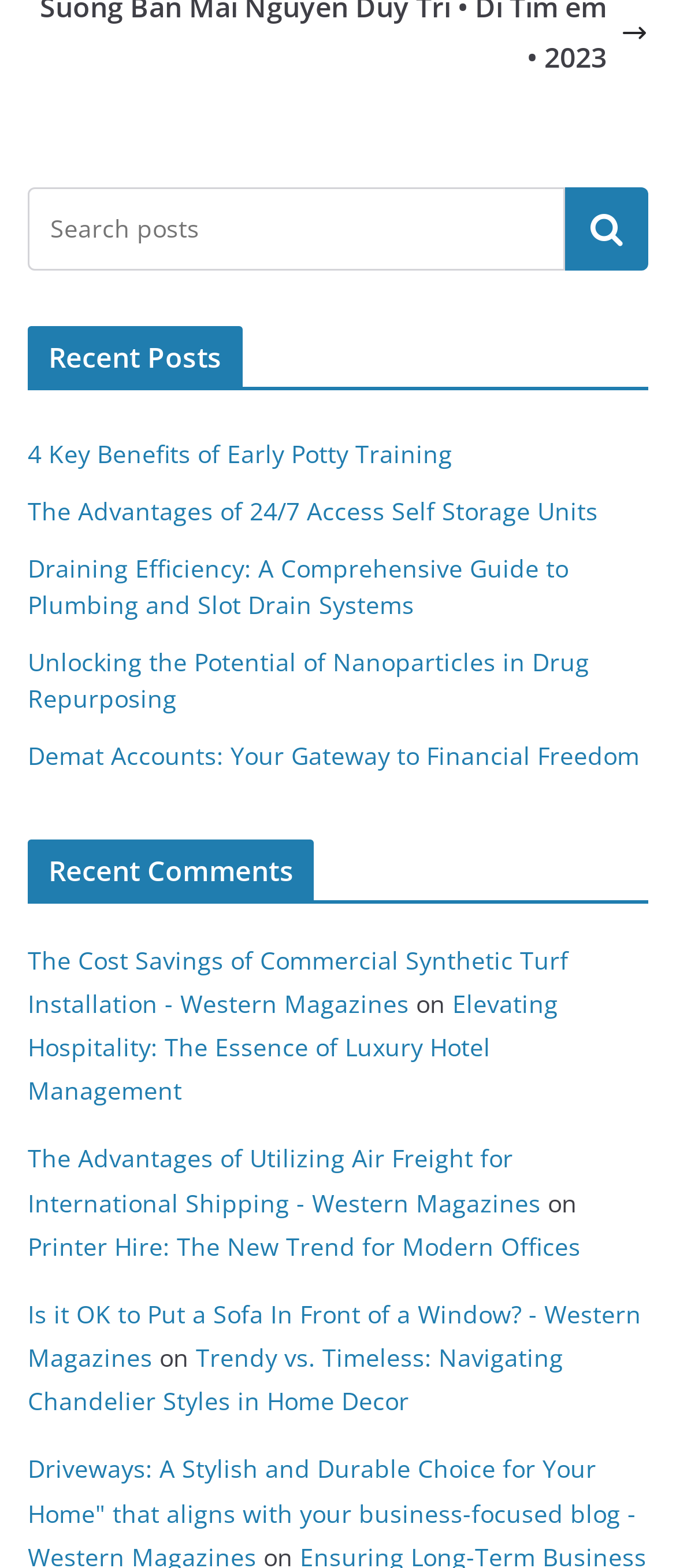Respond with a single word or phrase to the following question:
What is the purpose of the search box?

To search